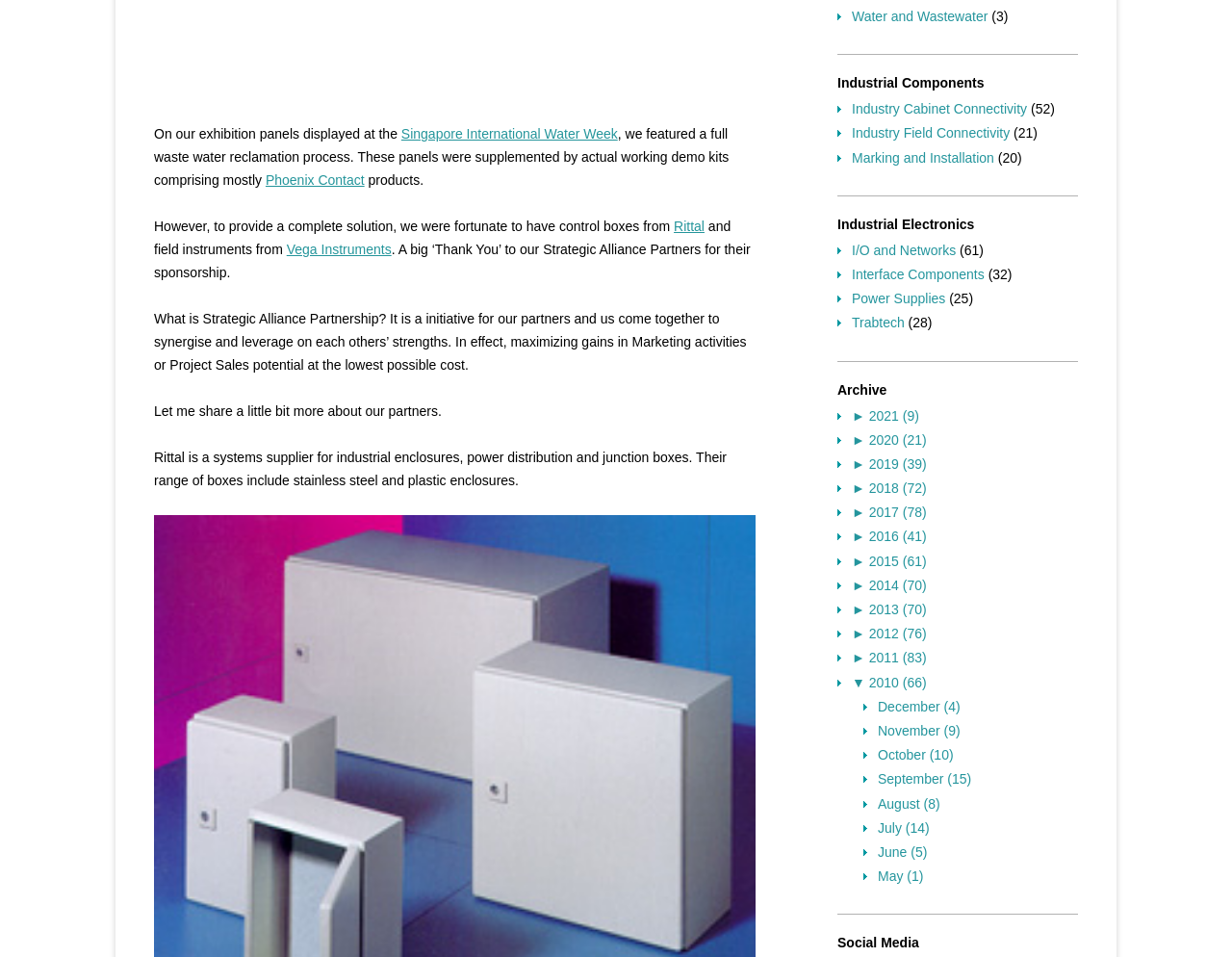What is the name of the category that has the most links?
Answer the question with as much detail as possible.

The answer can be found by counting the number of links under each category and finding the one with the most links. The 'Archive' category has the most links, with 12 links to different years.